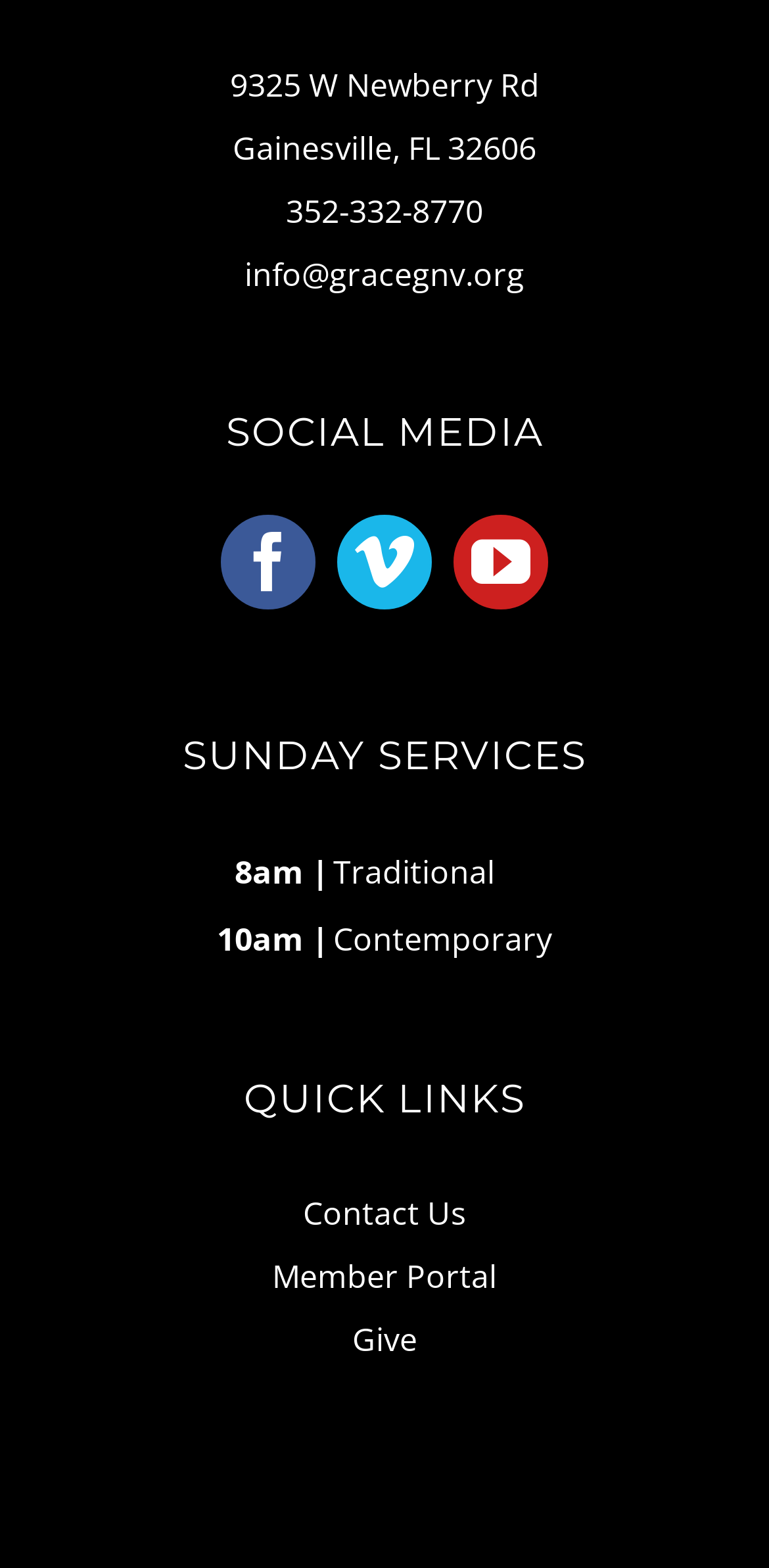Please provide the bounding box coordinate of the region that matches the element description: info@gracegnv.org. Coordinates should be in the format (top-left x, top-left y, bottom-right x, bottom-right y) and all values should be between 0 and 1.

[0.318, 0.162, 0.682, 0.189]